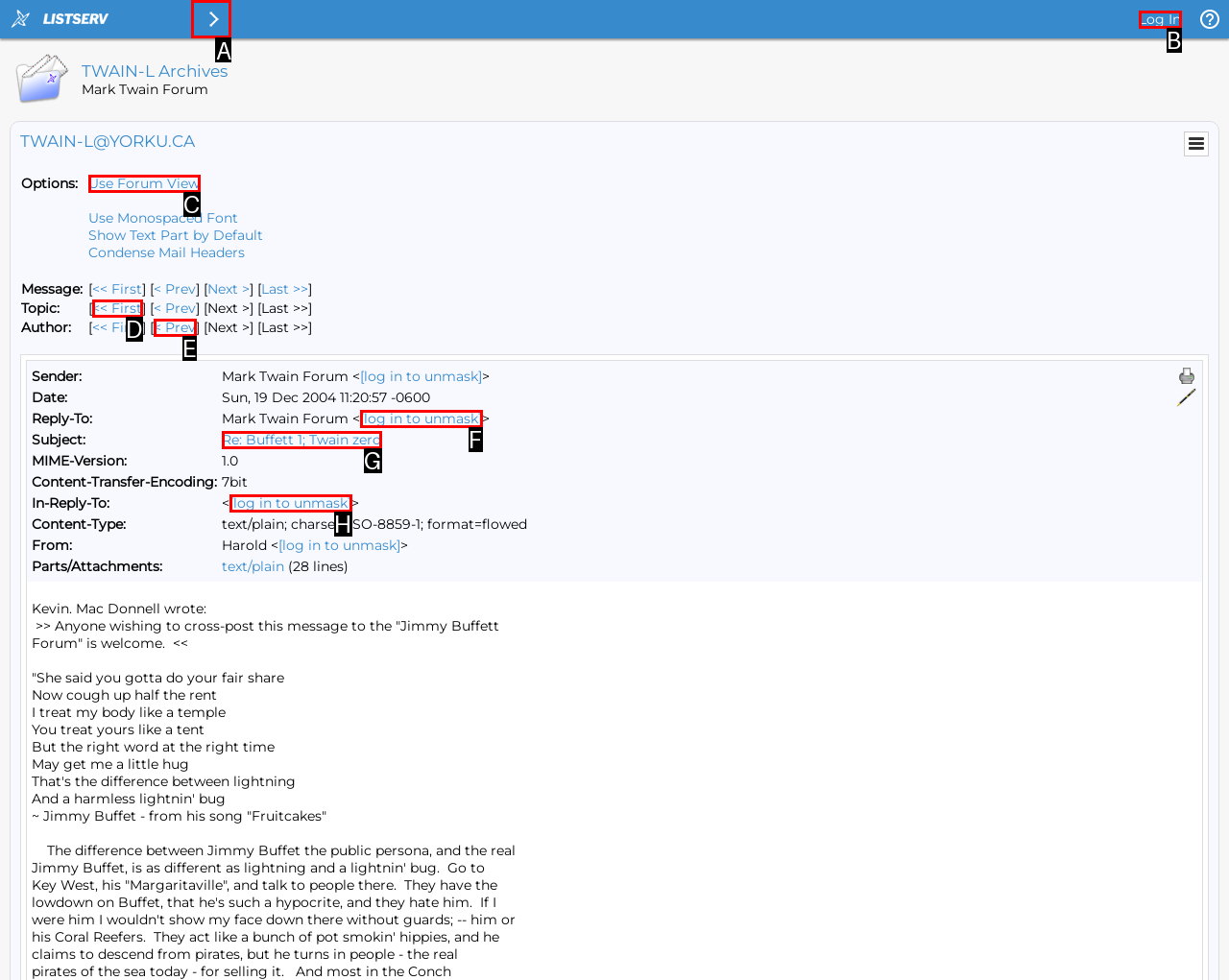Tell me which one HTML element I should click to complete this task: View menu Answer with the option's letter from the given choices directly.

A